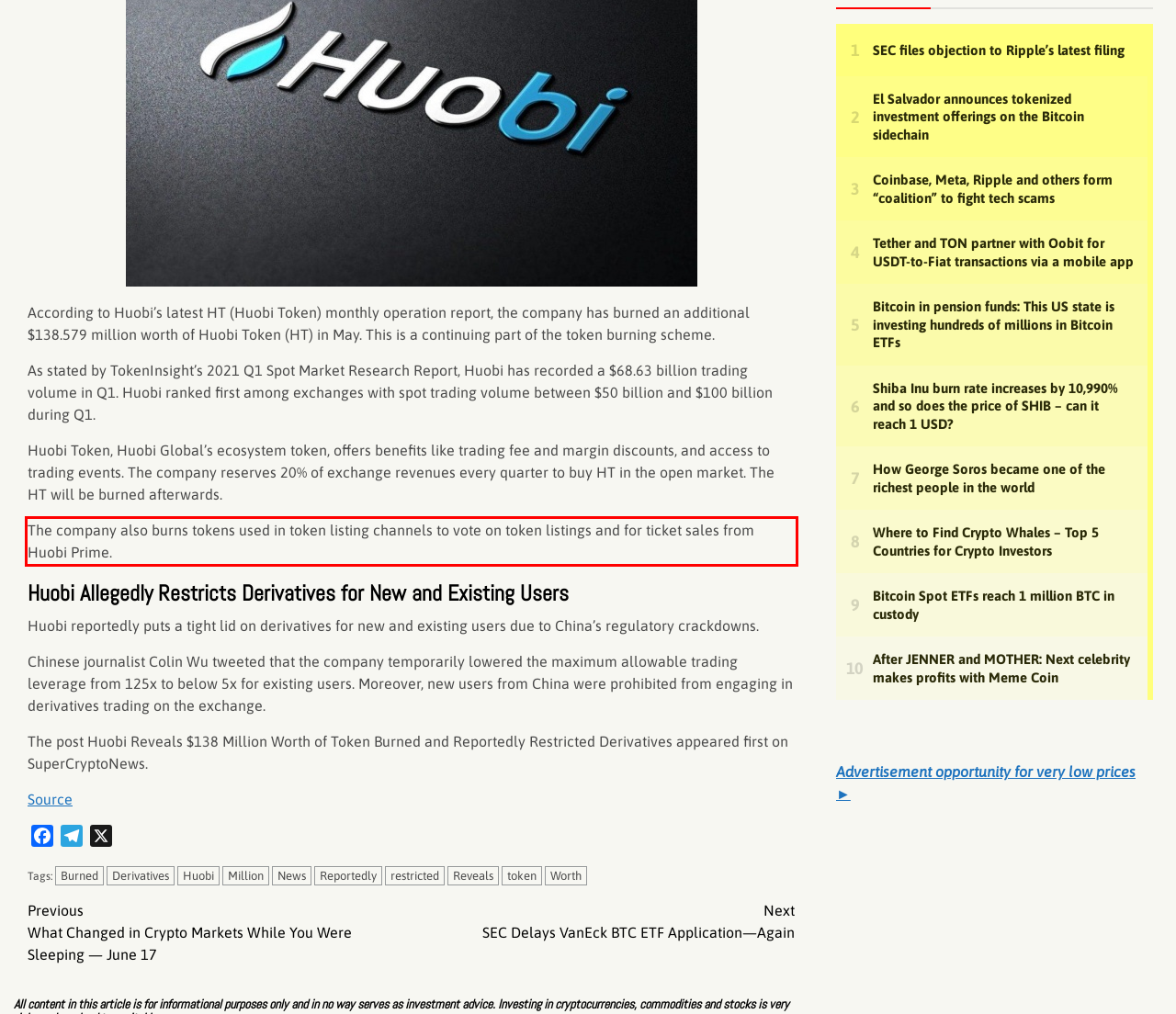Using the provided webpage screenshot, recognize the text content in the area marked by the red bounding box.

The company also burns tokens used in token listing channels to vote on token listings and for ticket sales from Huobi Prime.